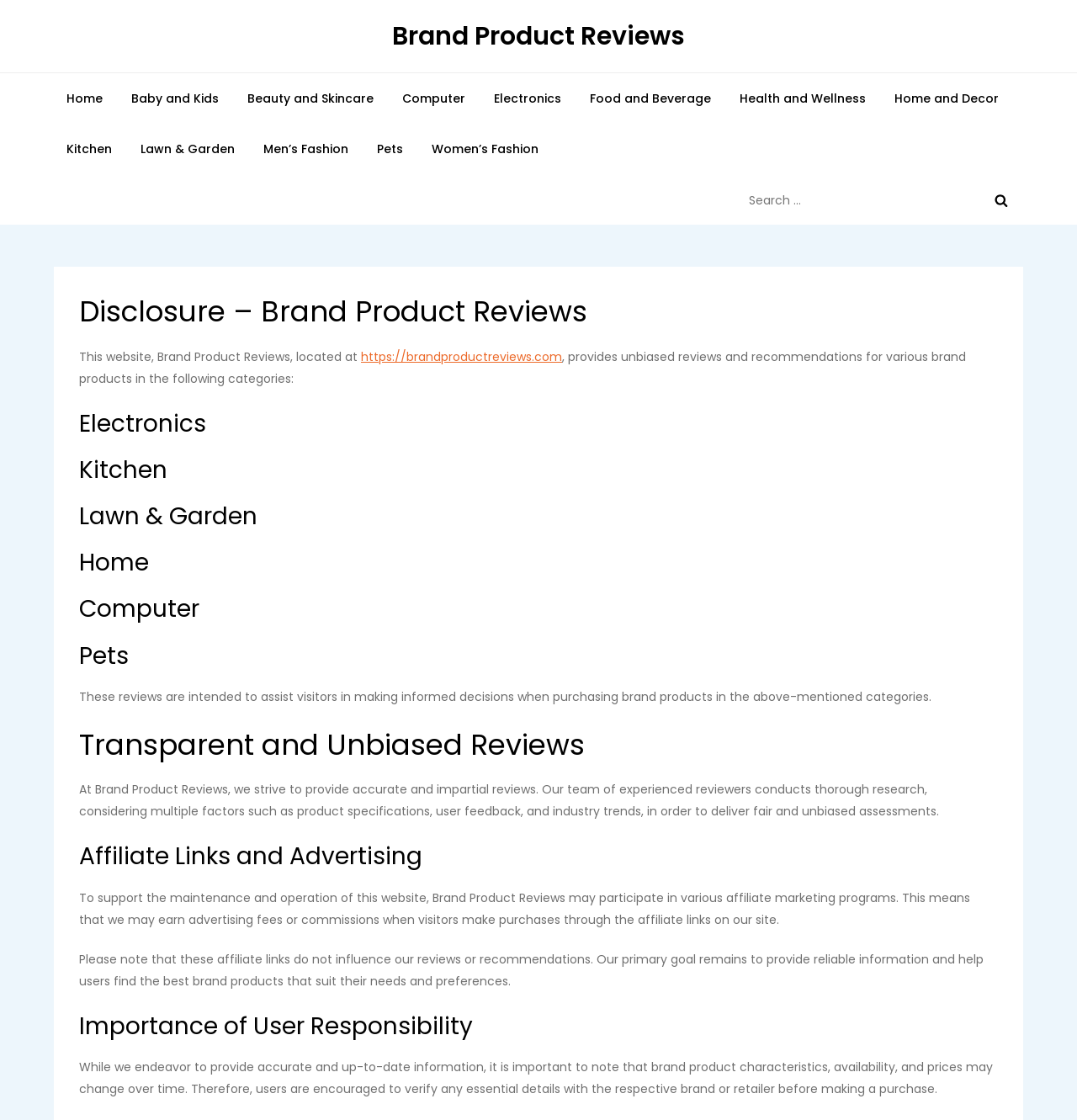Provide the bounding box coordinates for the UI element that is described as: "Home".

[0.05, 0.065, 0.107, 0.11]